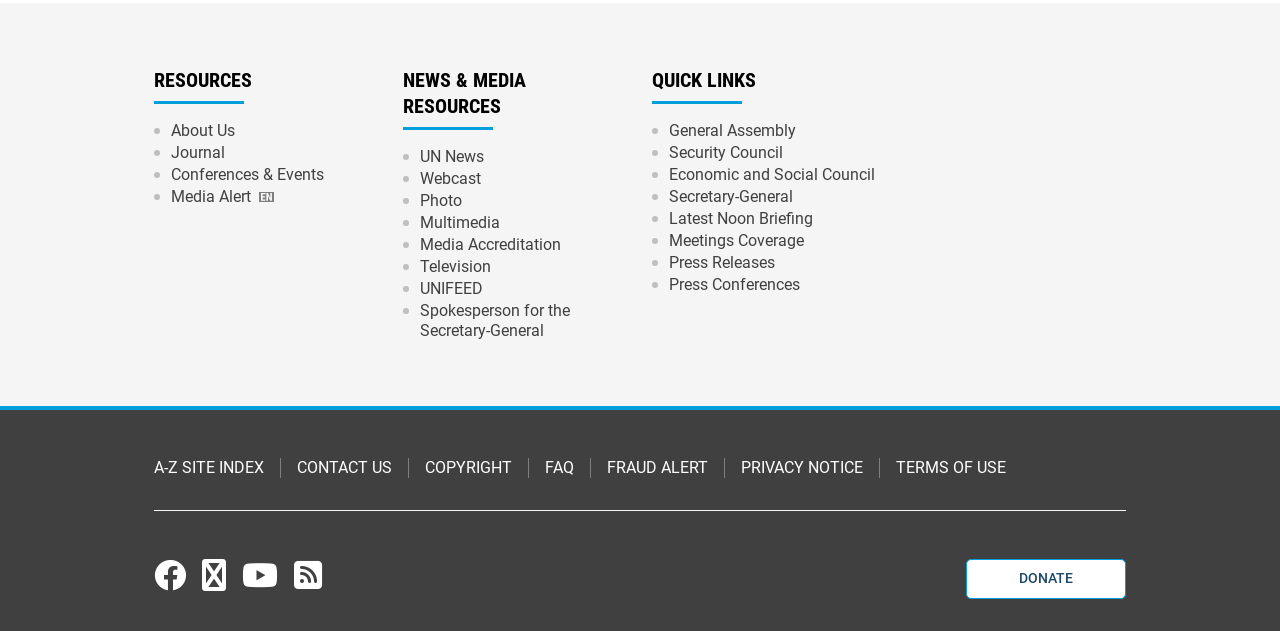Determine the bounding box coordinates of the area to click in order to meet this instruction: "Follow on Facebook".

[0.12, 0.886, 0.145, 0.937]